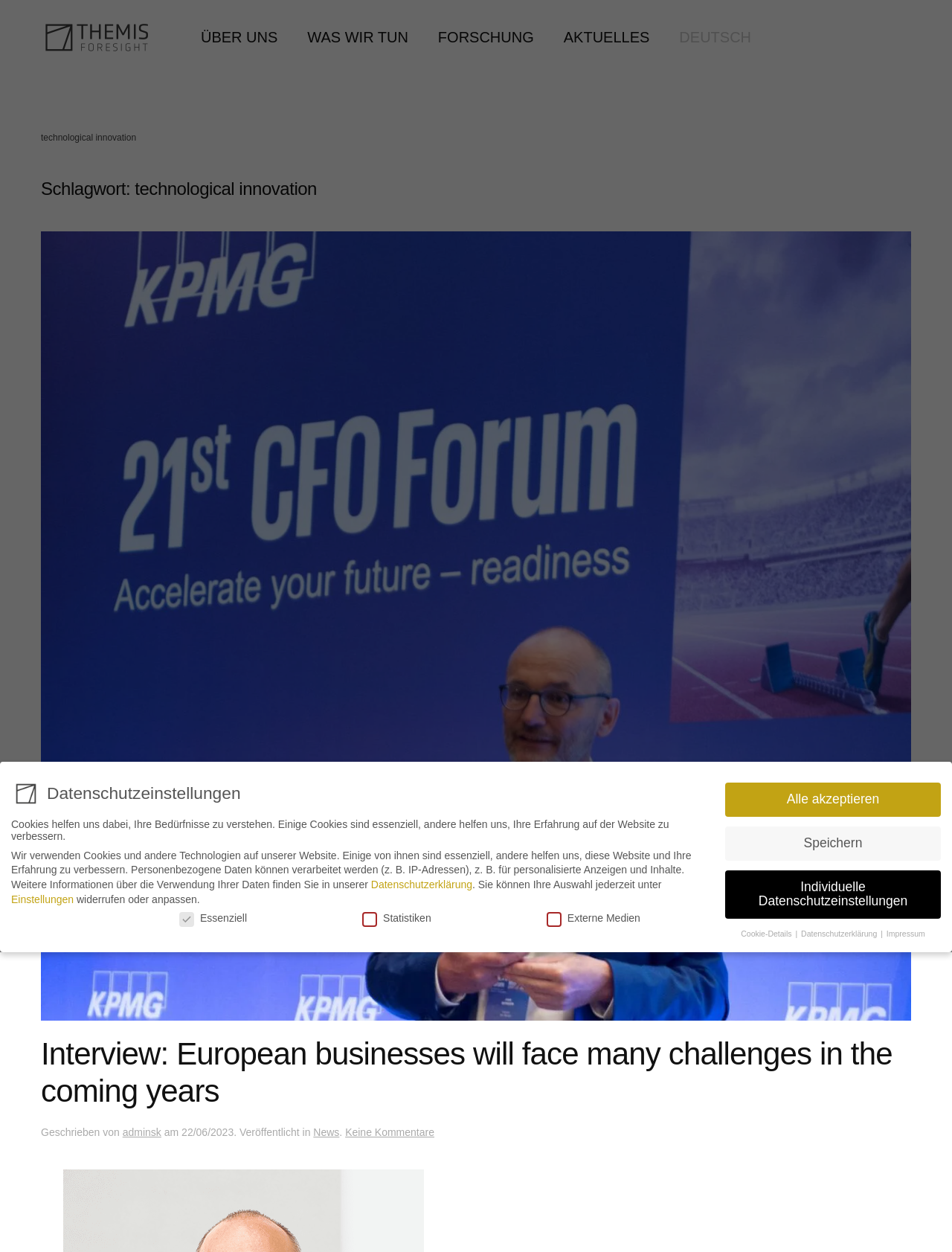Answer the question using only a single word or phrase: 
What is the purpose of the 'Datenschutzeinstellungen' section?

To manage cookie settings